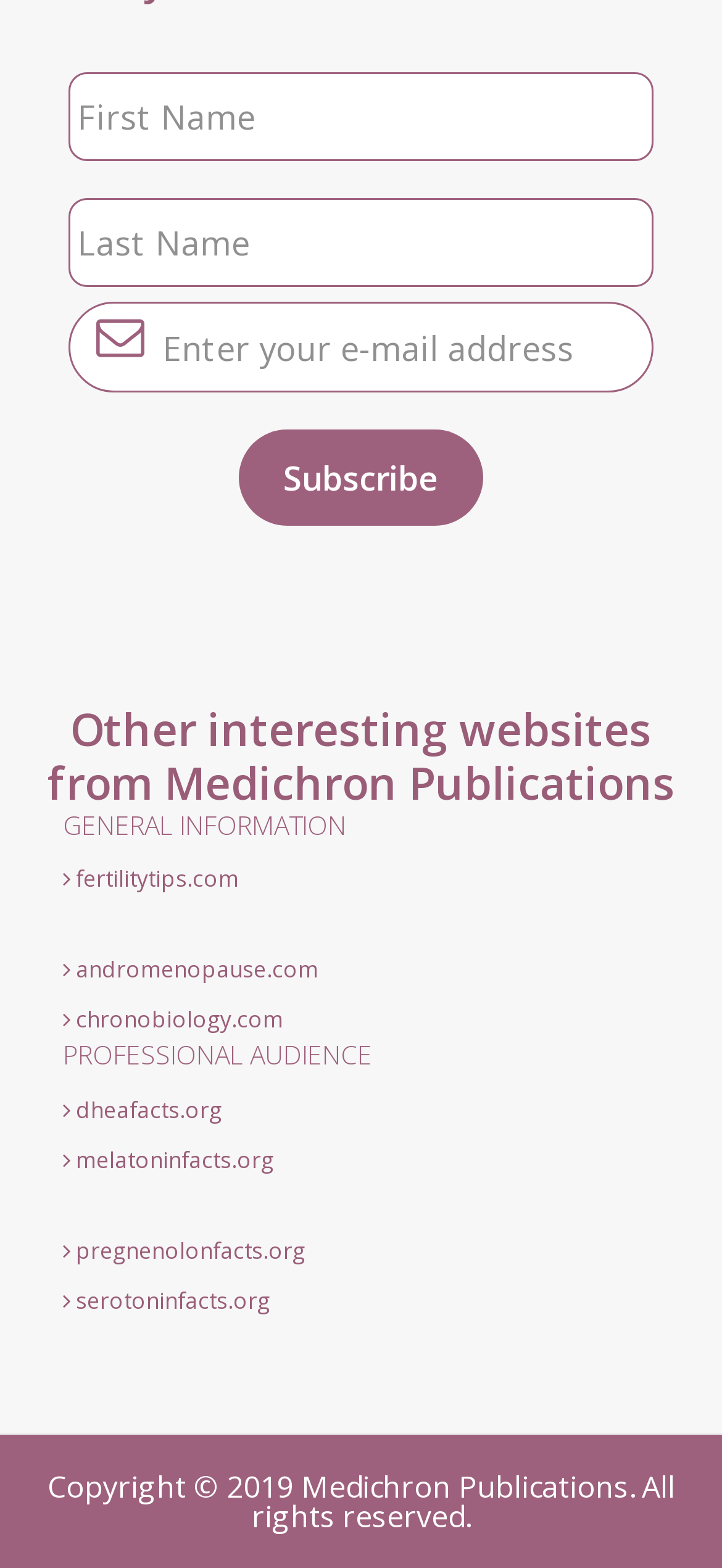Give the bounding box coordinates for this UI element: "name="input_1" placeholder="Enter your e-mail address"". The coordinates should be four float numbers between 0 and 1, arranged as [left, top, right, bottom].

[0.095, 0.192, 0.905, 0.25]